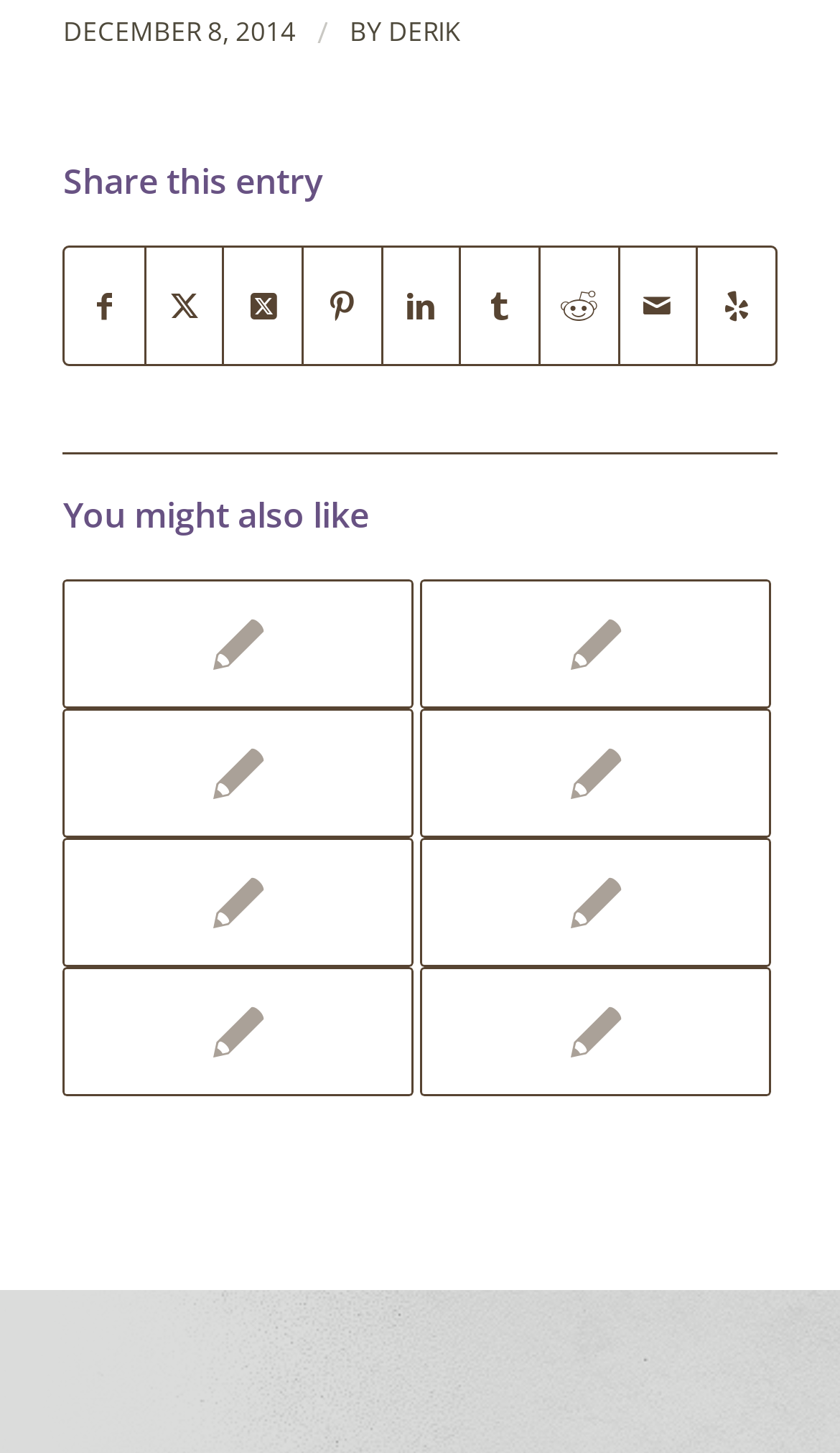Determine the bounding box coordinates for the clickable element required to fulfill the instruction: "Read the article 'Surrendering Control: How to release'". Provide the coordinates as four float numbers between 0 and 1, i.e., [left, top, right, bottom].

[0.075, 0.399, 0.492, 0.488]